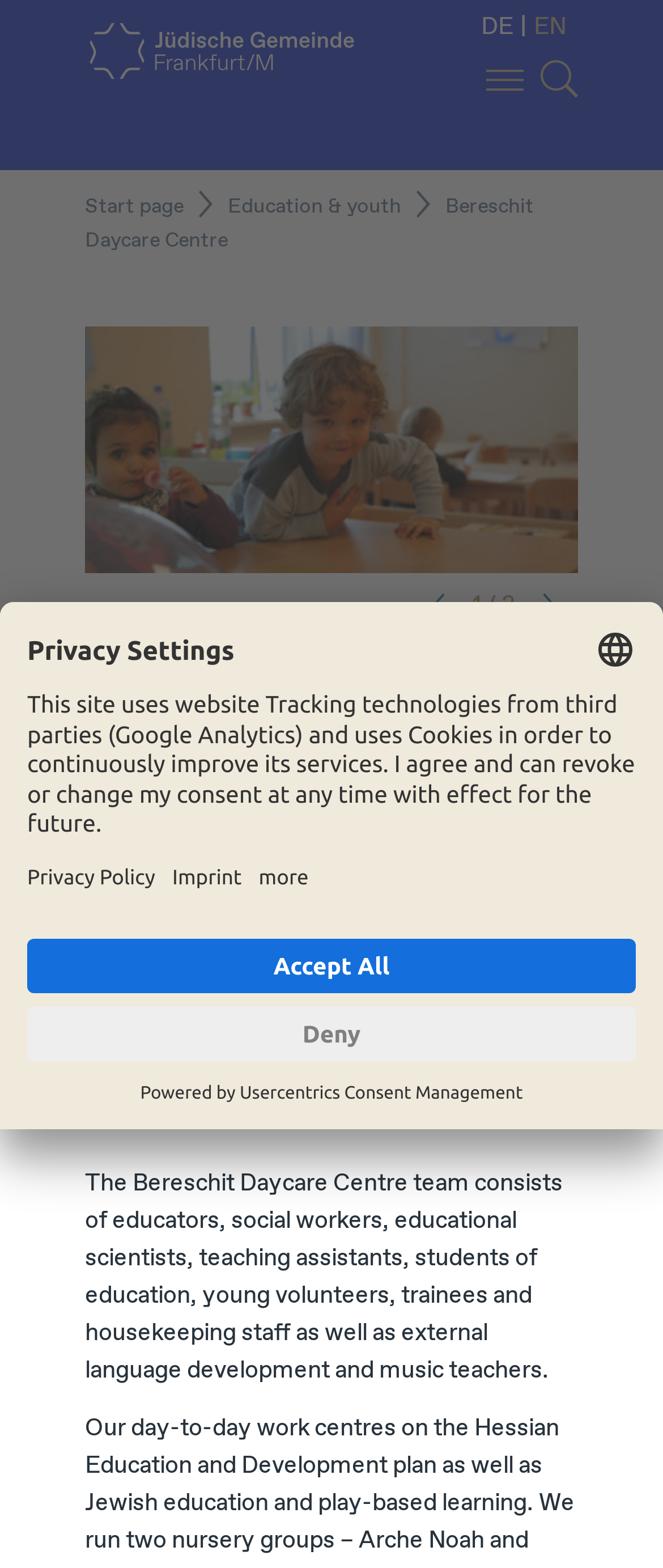What language options are available? Based on the screenshot, please respond with a single word or phrase.

DE, EN